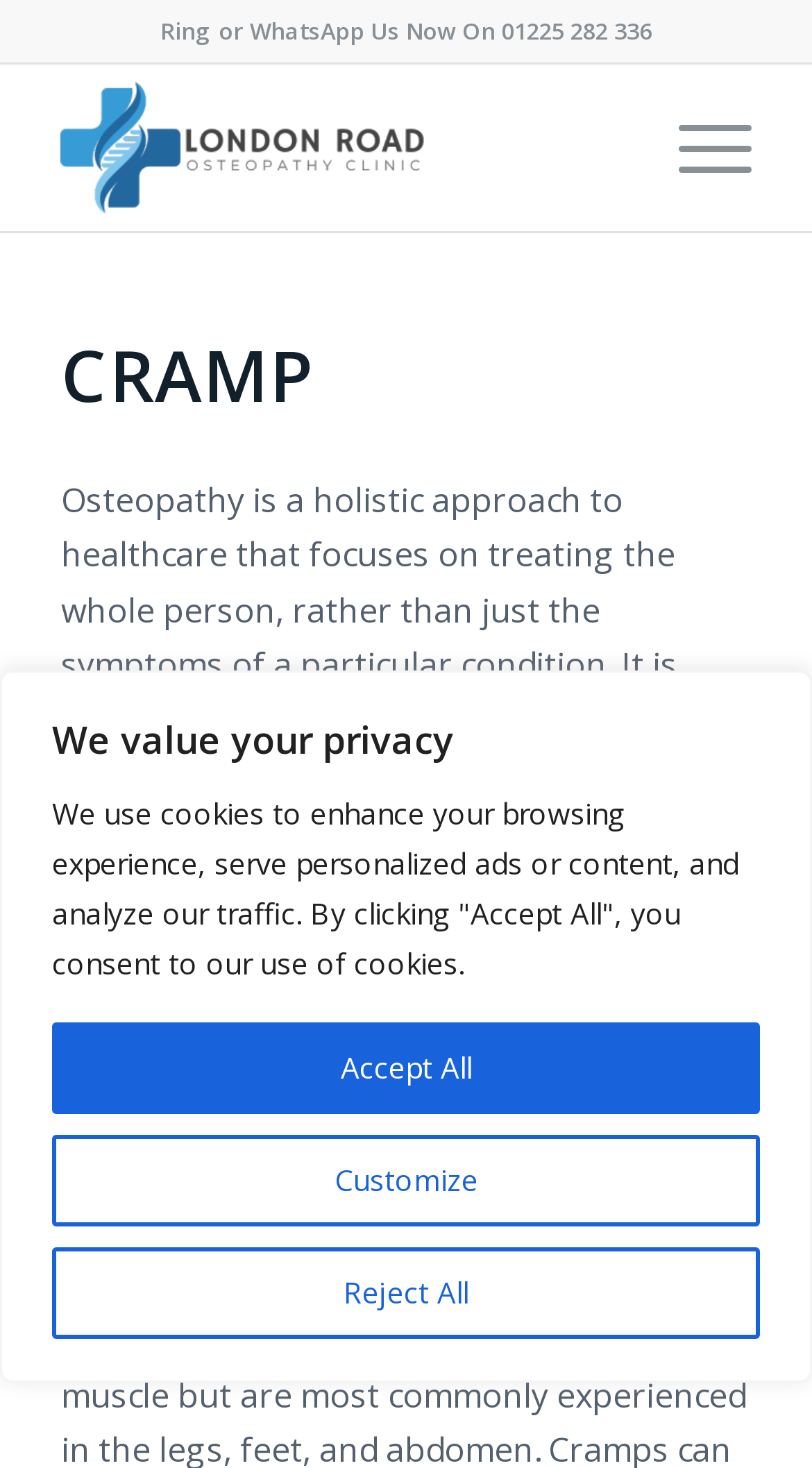What is the name of the clinic?
Please provide a comprehensive answer based on the contents of the image.

I found the name of the clinic by looking at the logo and text at the top of the webpage, which says 'The London Road Osteopathy Clinic'.